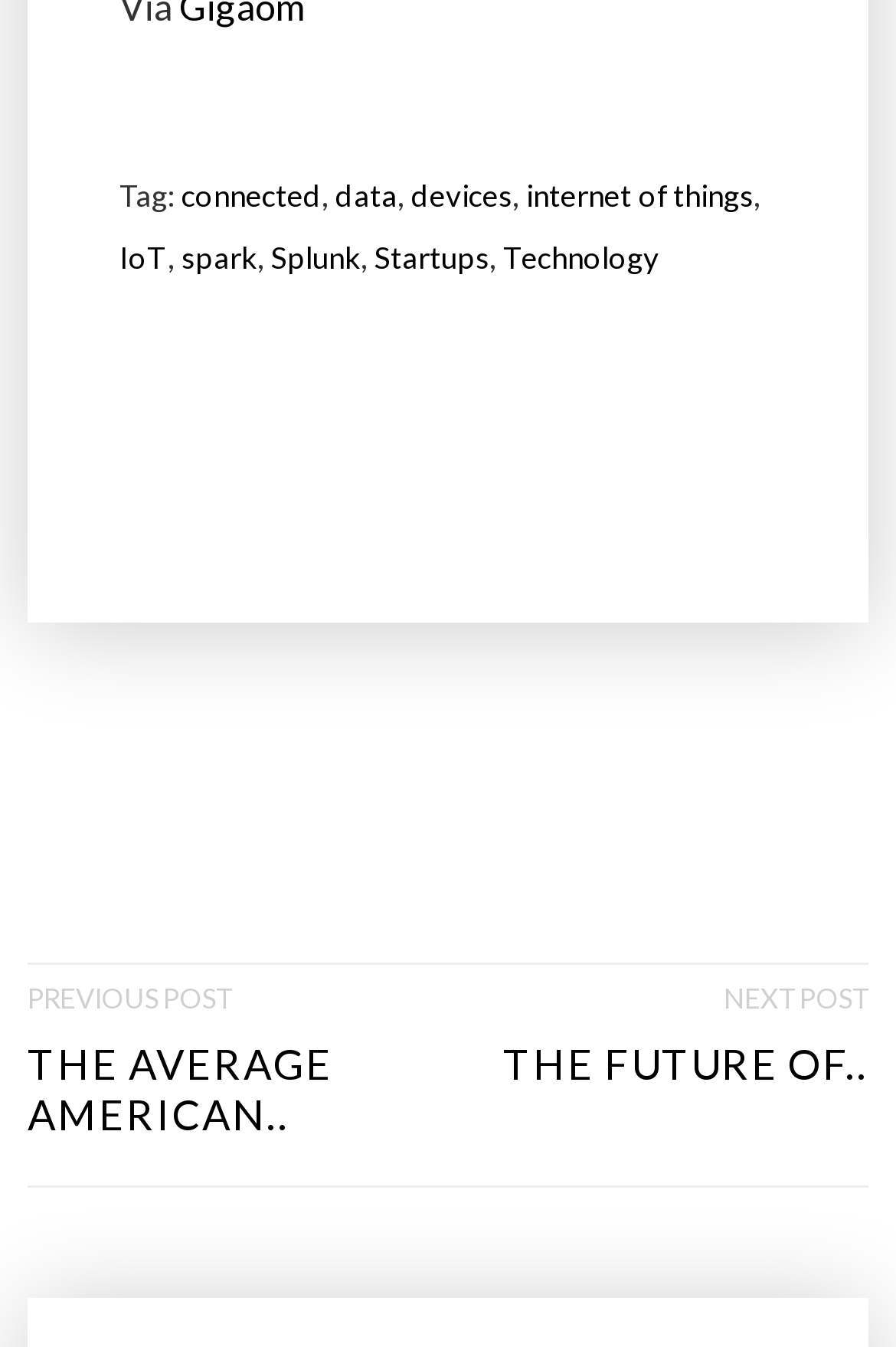Identify the bounding box of the UI element that matches this description: "spark".

[0.203, 0.169, 0.287, 0.214]